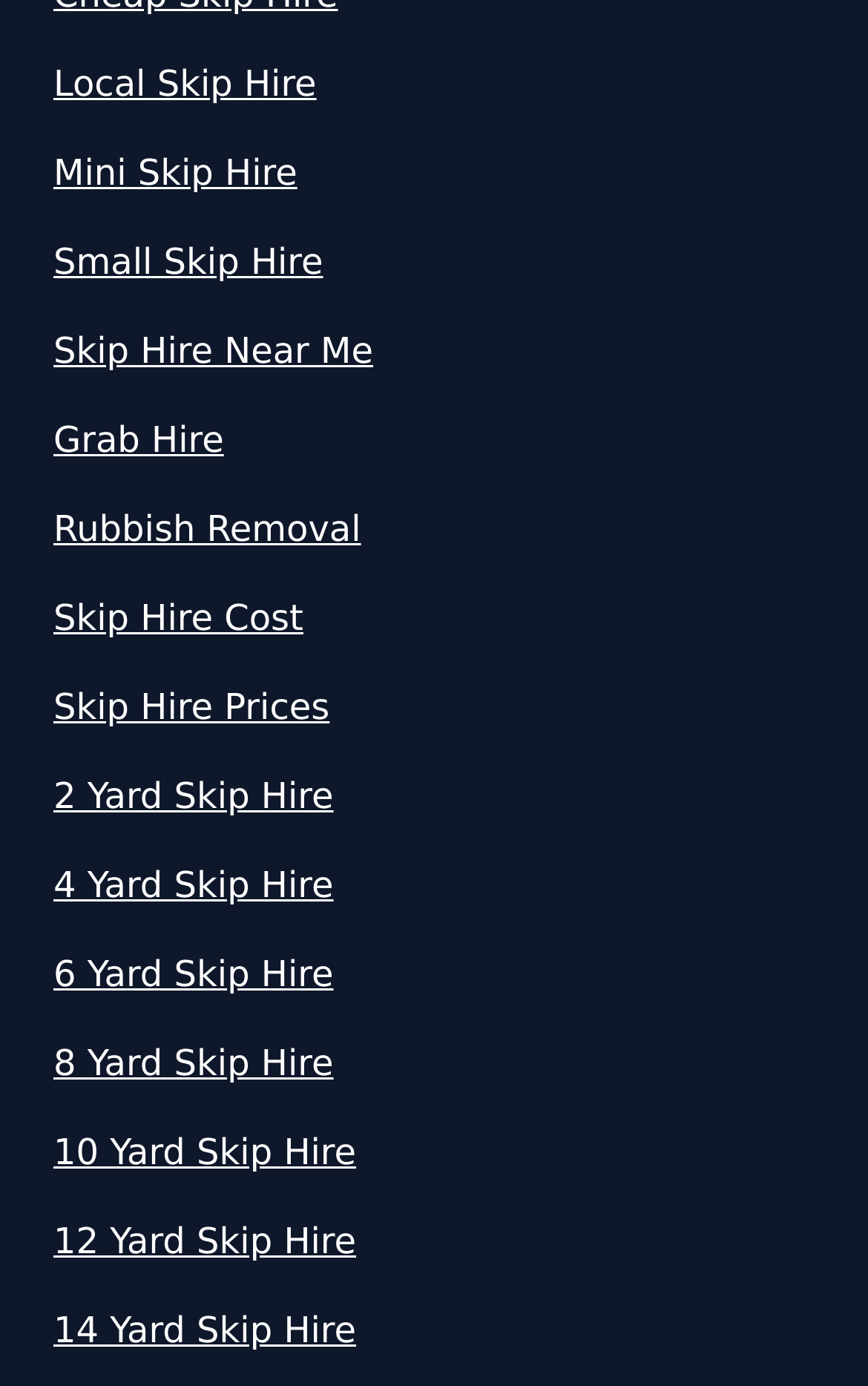Determine the coordinates of the bounding box that should be clicked to complete the instruction: "Learn about 'Rubbish Removal'". The coordinates should be represented by four float numbers between 0 and 1: [left, top, right, bottom].

[0.062, 0.363, 0.938, 0.401]